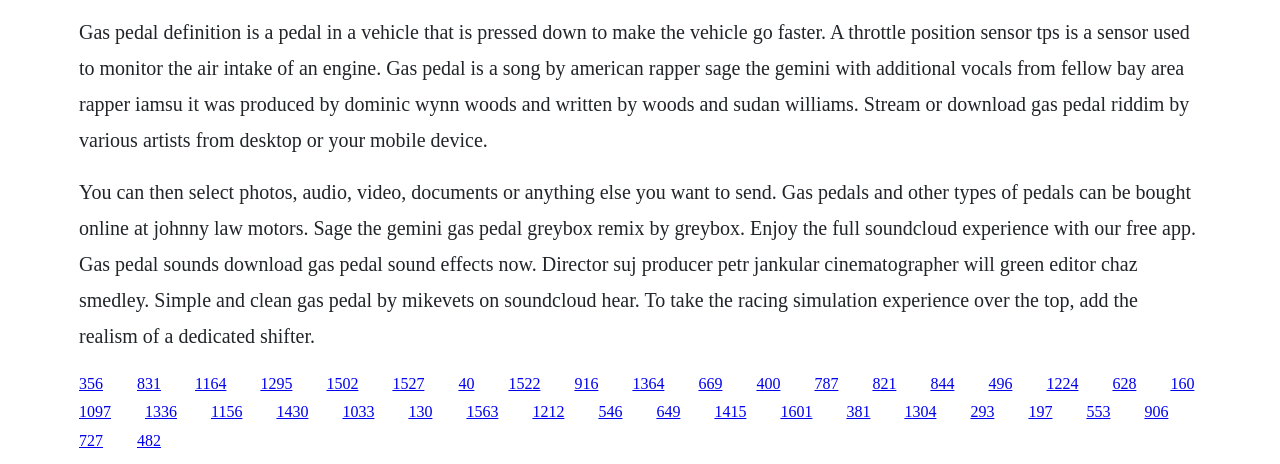Locate the bounding box coordinates of the clickable area needed to fulfill the instruction: "Check out the Gas Pedal Greybox Remix by Greybox".

[0.062, 0.389, 0.934, 0.747]